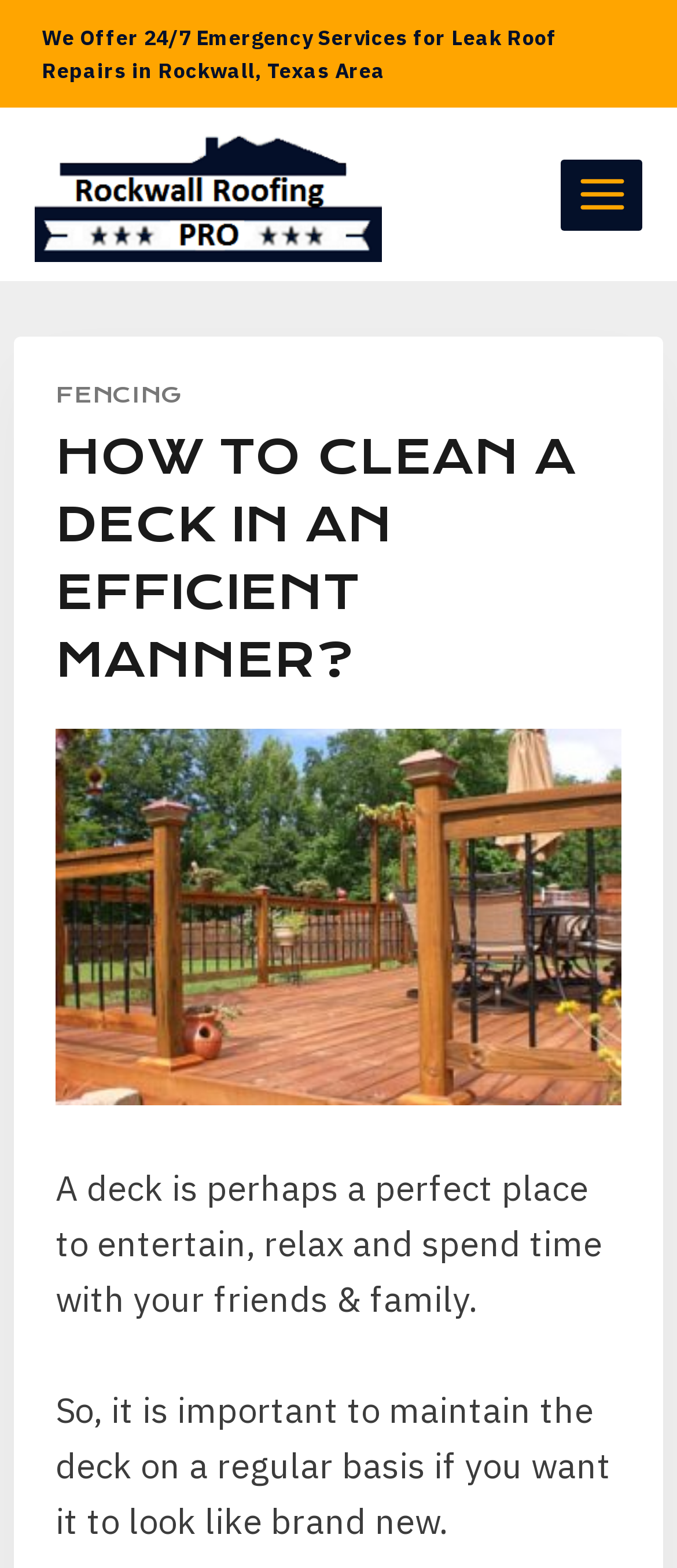Please find the bounding box for the following UI element description. Provide the coordinates in (top-left x, top-left y, bottom-right x, bottom-right y) format, with values between 0 and 1: Toggle Menu

[0.829, 0.102, 0.949, 0.147]